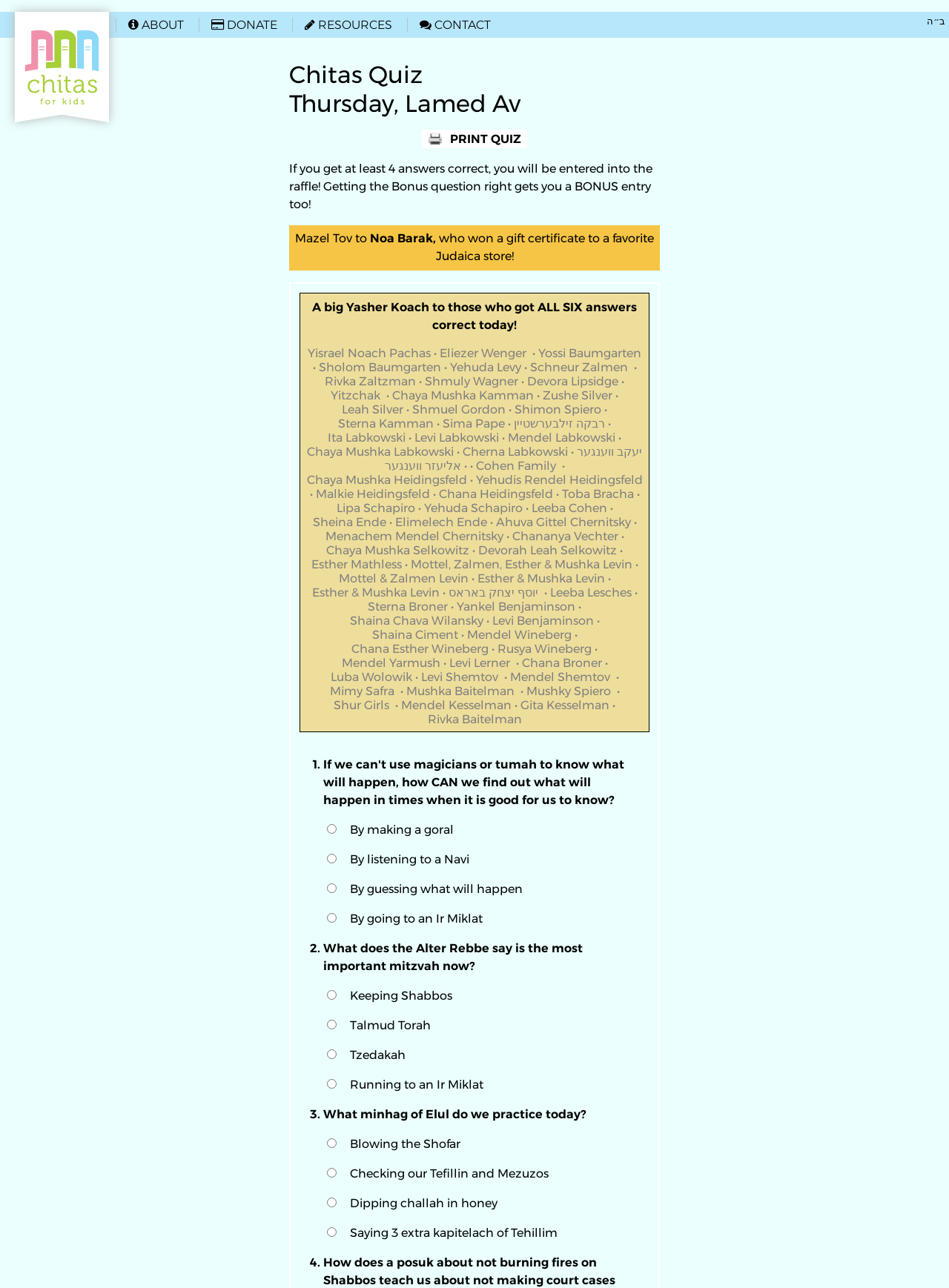Please answer the following question as detailed as possible based on the image: 
What is the current quiz day?

I found the answer by looking at the heading element that says 'Chitas Quiz Thursday, Lamed Av'. This heading is likely to indicate the current day of the quiz.